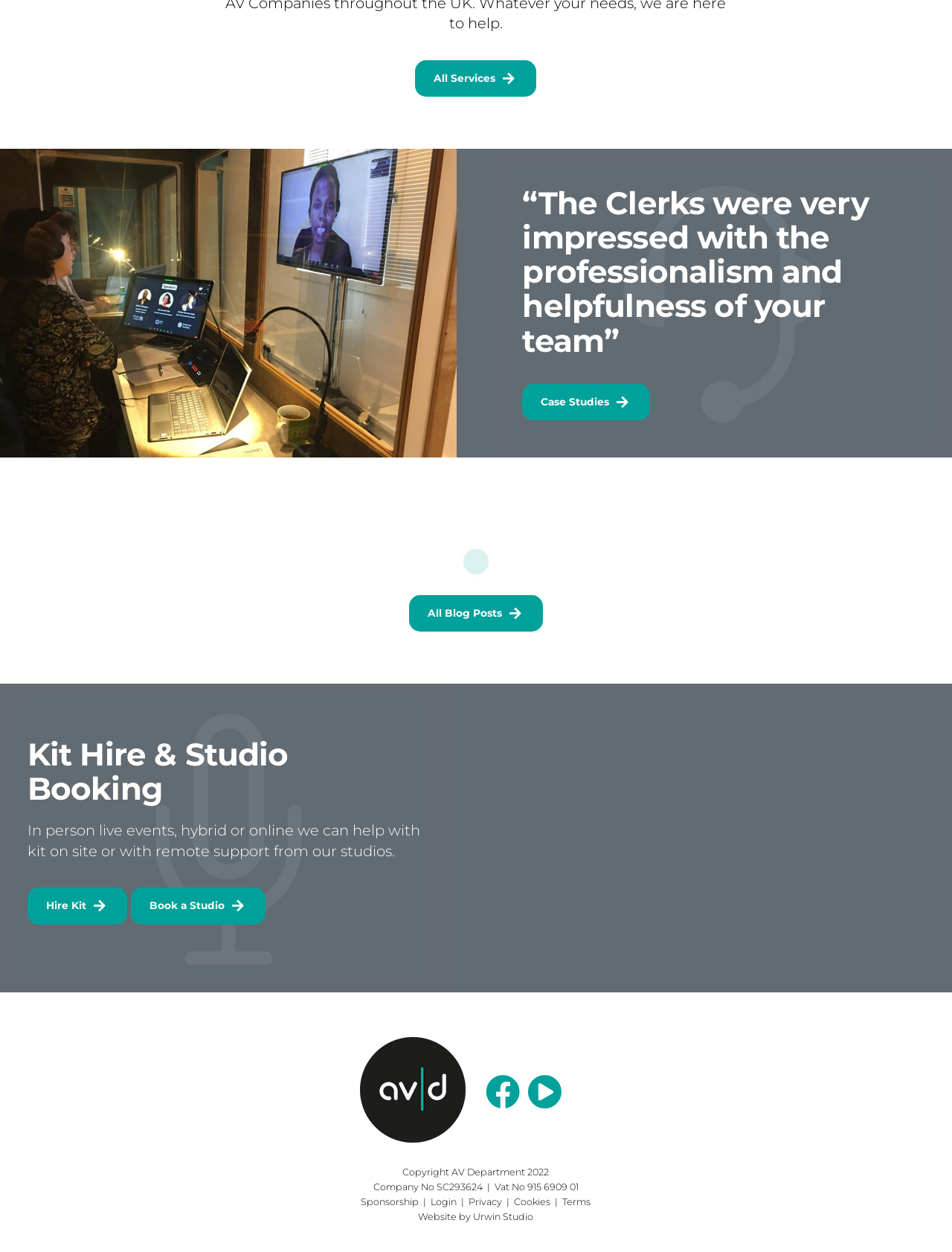Please determine the bounding box coordinates of the section I need to click to accomplish this instruction: "Learn about British Sign Language".

[0.146, 0.546, 0.335, 0.578]